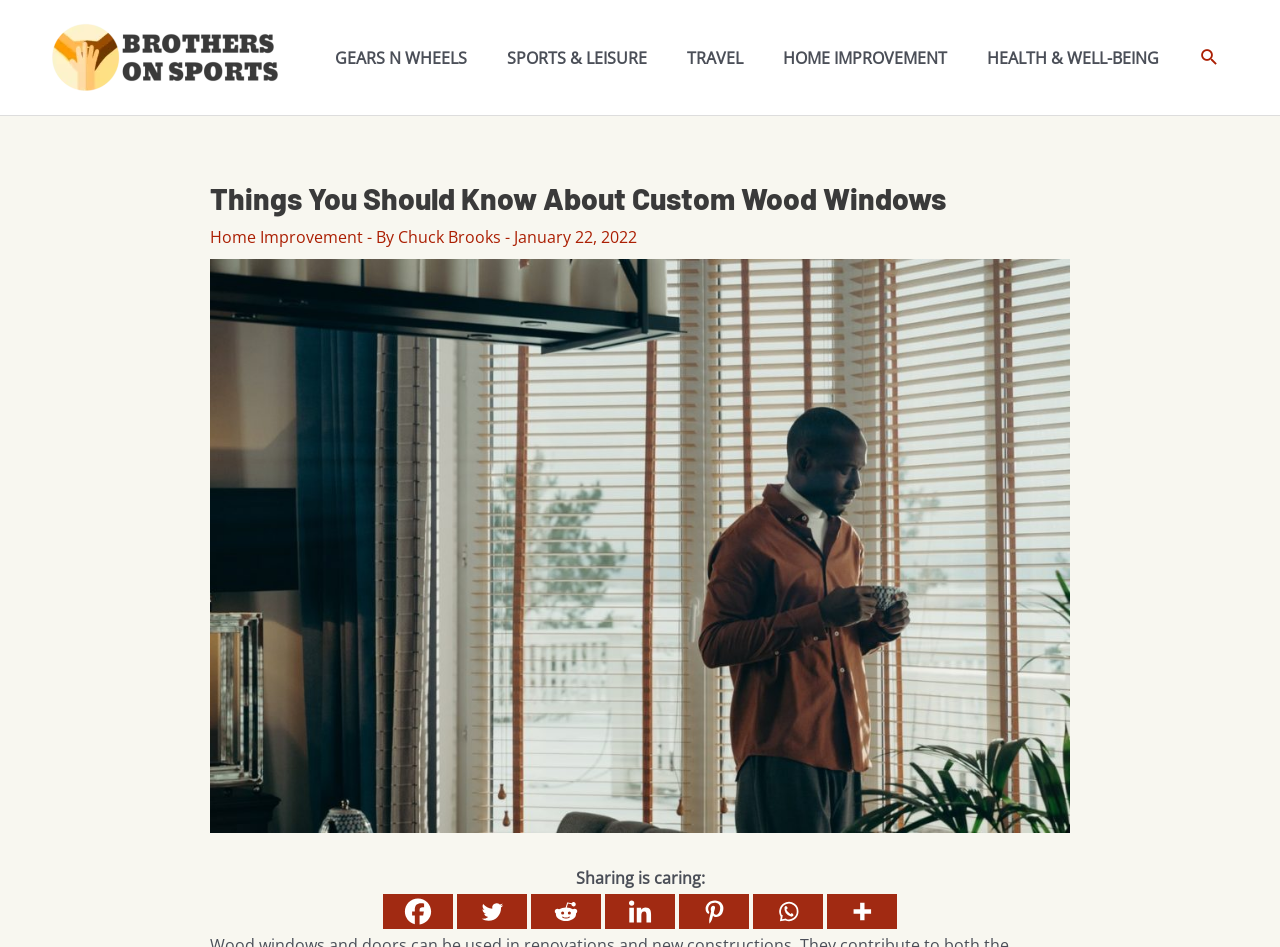How many navigation links are available?
Answer the question with a single word or phrase, referring to the image.

5